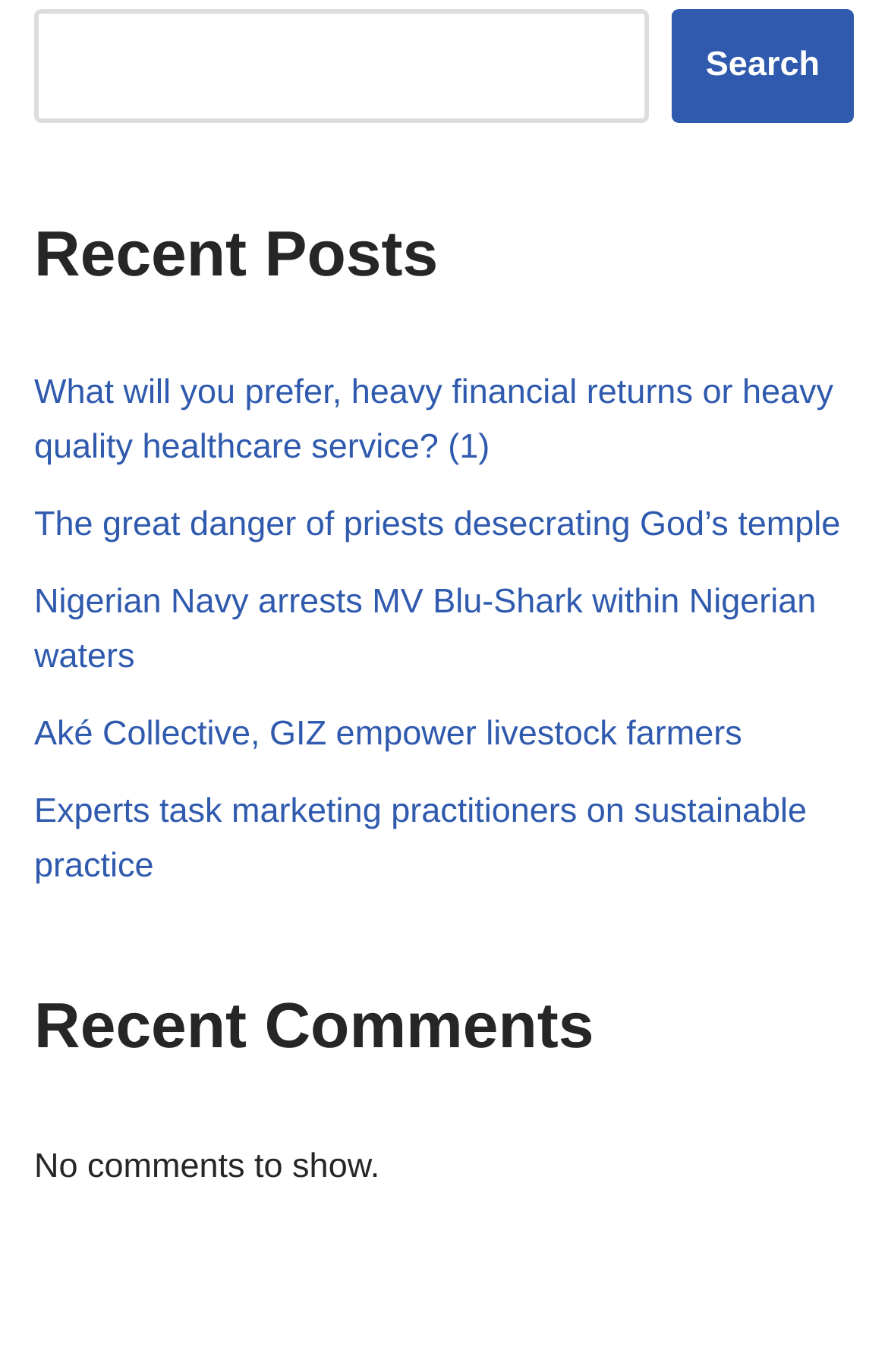By analyzing the image, answer the following question with a detailed response: What is the position of the 'Search' button?

The 'Search' button is located at the top right of the webpage, with its bounding box coordinates being [0.756, 0.007, 0.962, 0.09], which indicates that it is positioned at the top right corner of the webpage.